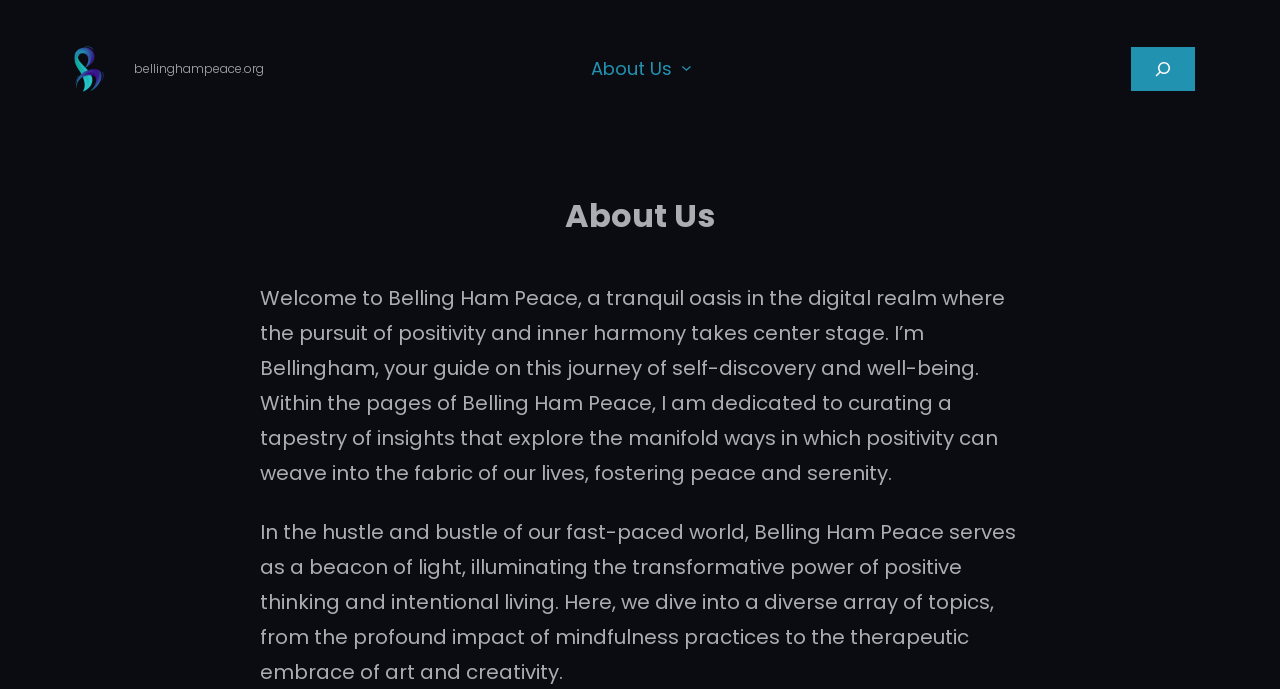Based on the element description Forest Hills/Queens OBGYN office location, identify the bounding box of the UI element in the given webpage screenshot. The coordinates should be in the format (top-left x, top-left y, bottom-right x, bottom-right y) and must be between 0 and 1.

None